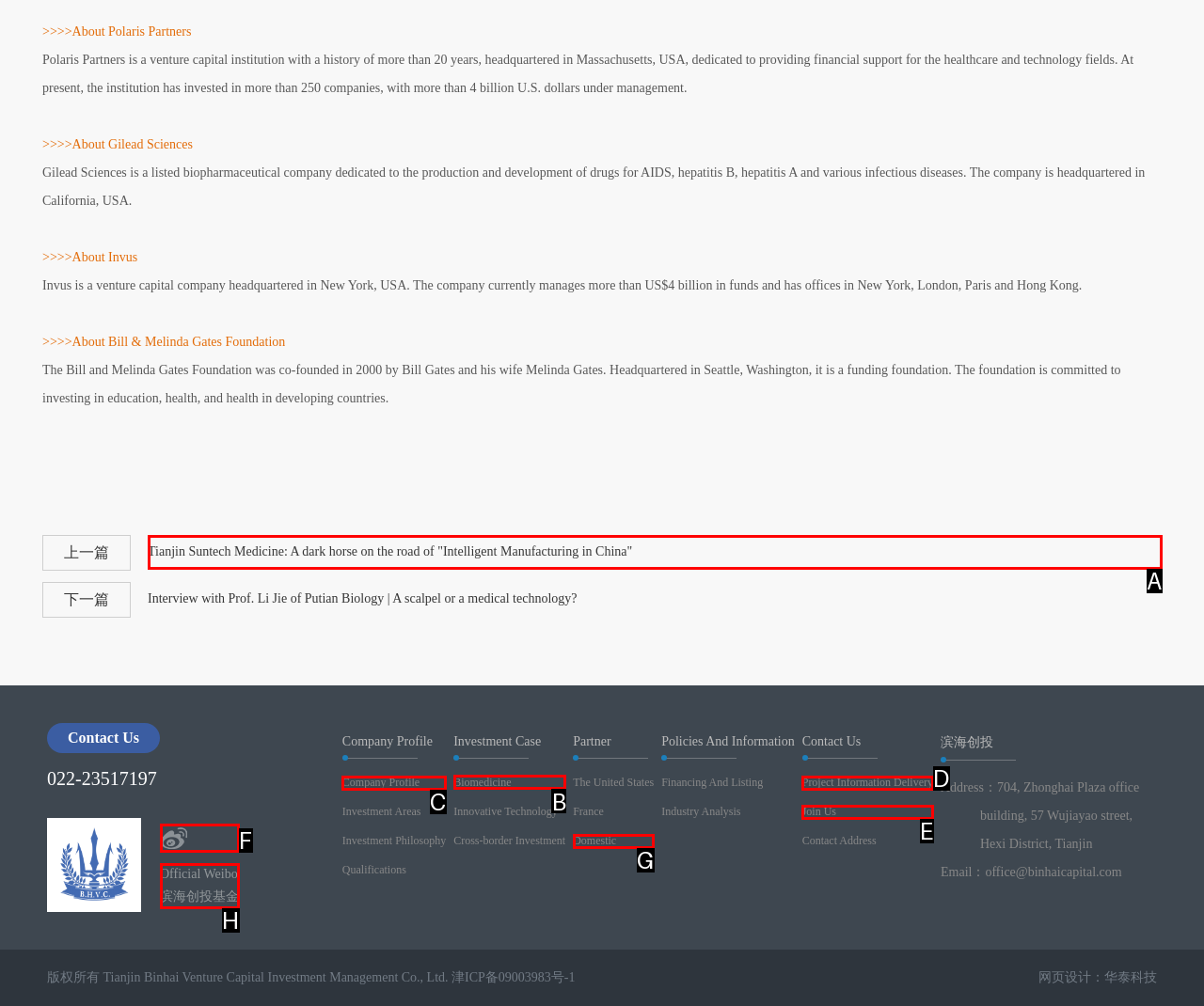Indicate the HTML element to be clicked to accomplish this task: Go to the 'Biomedicine' investment area Respond using the letter of the correct option.

B